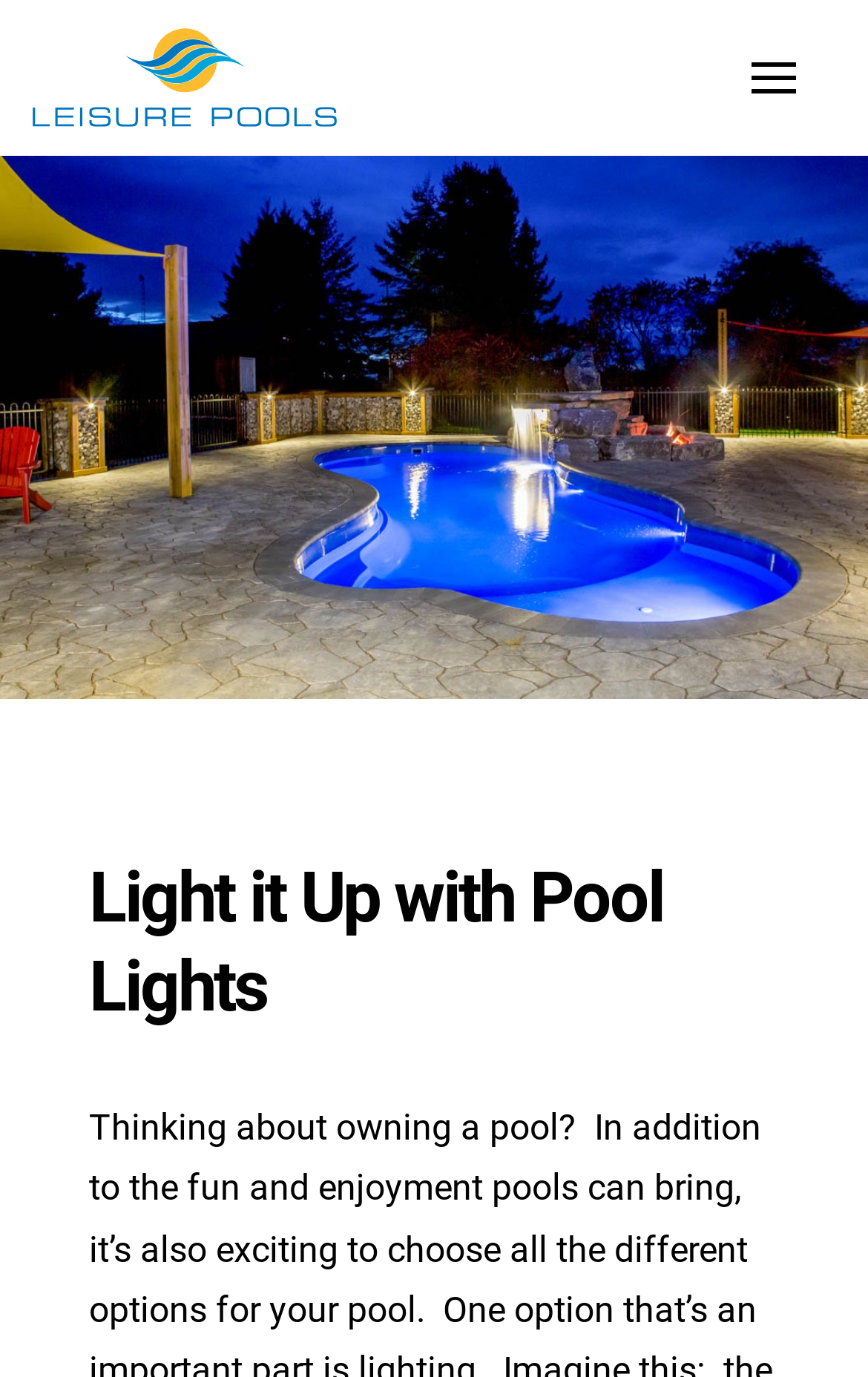Please locate the clickable area by providing the bounding box coordinates to follow this instruction: "Browse Baby Products".

None